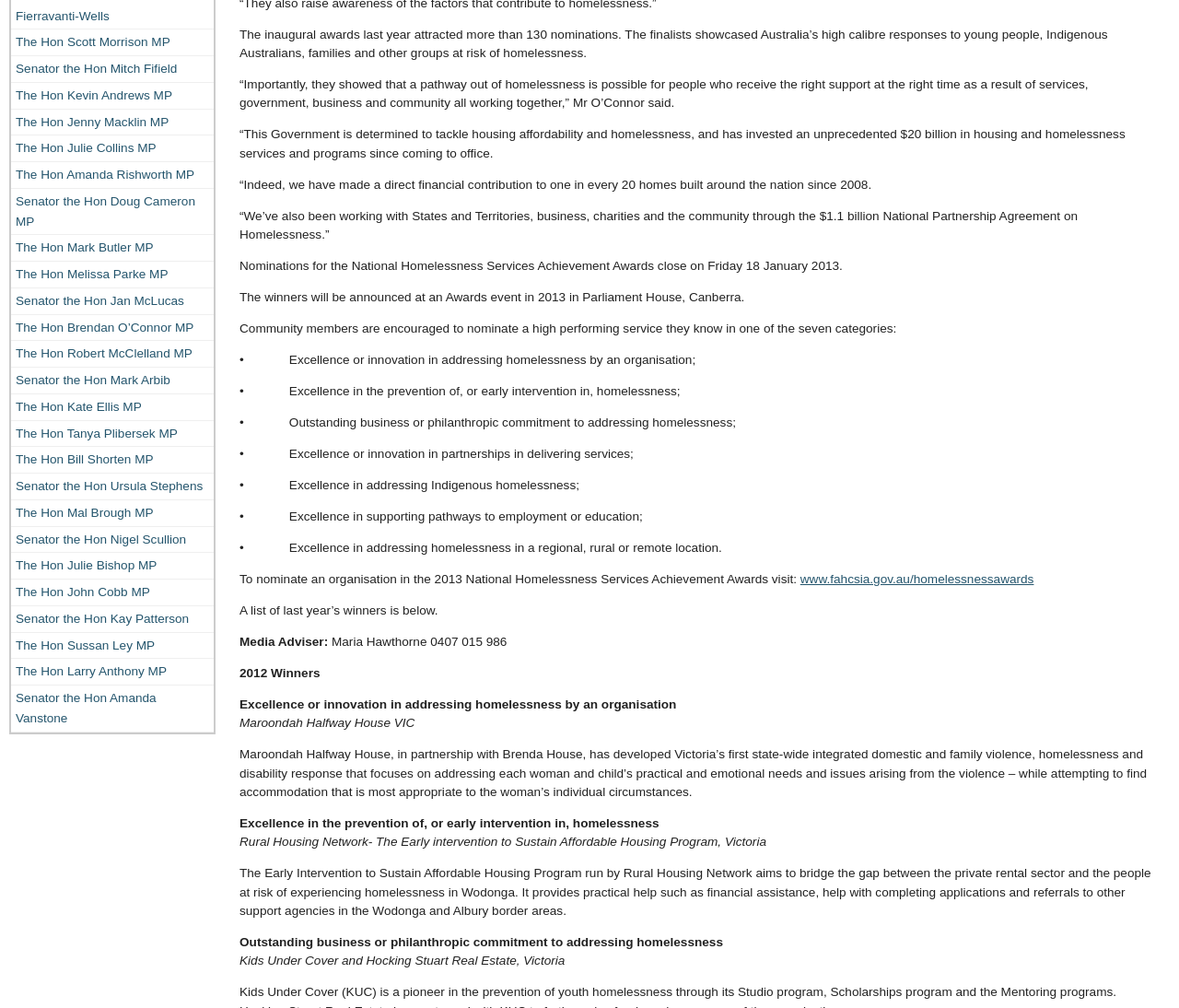From the webpage screenshot, predict the bounding box coordinates (top-left x, top-left y, bottom-right x, bottom-right y) for the UI element described here: www.fahcsia.gov.au/homelessnessawards

[0.679, 0.568, 0.877, 0.581]